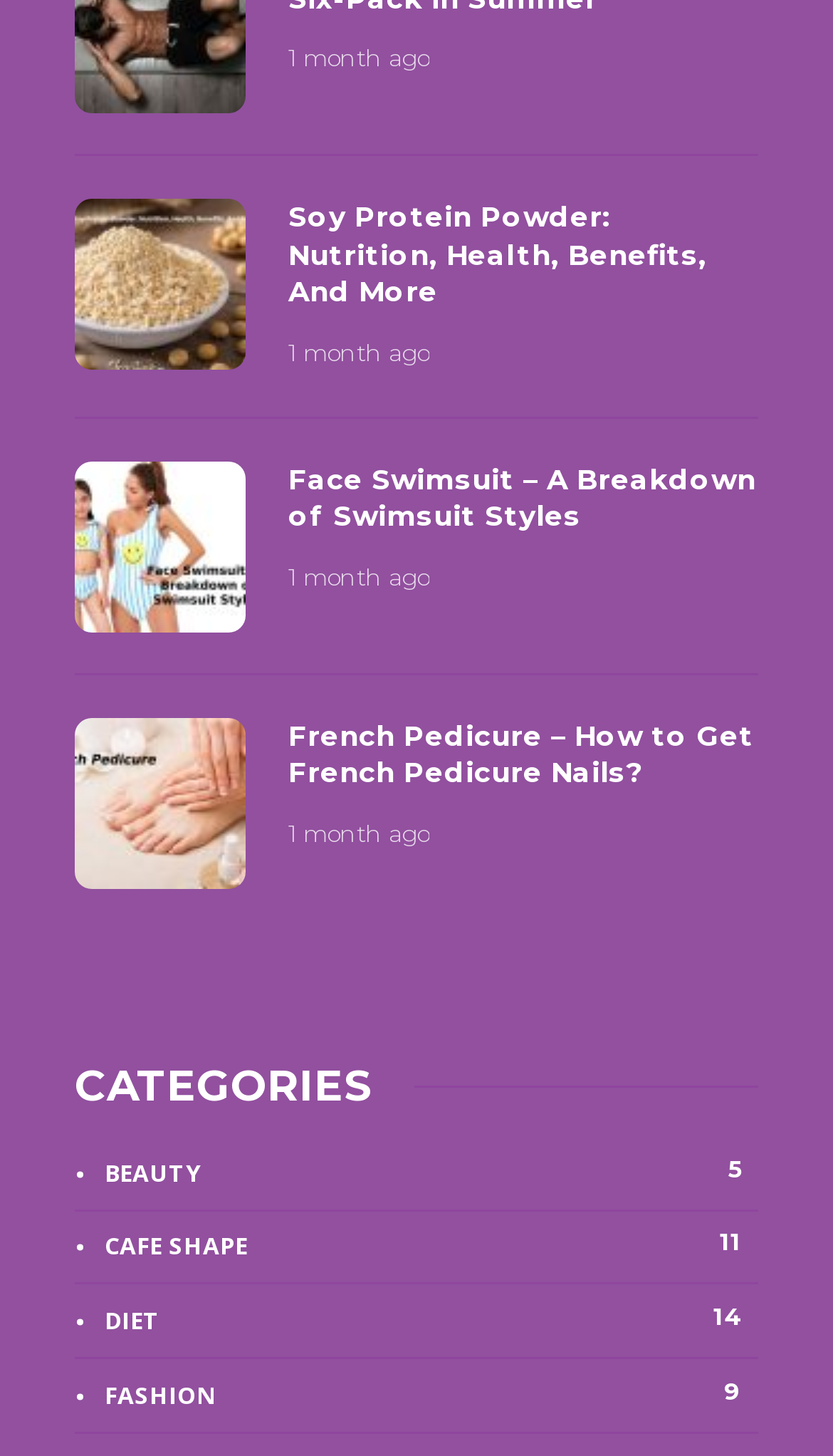Extract the bounding box coordinates for the HTML element that matches this description: "Beauty5". The coordinates should be four float numbers between 0 and 1, i.e., [left, top, right, bottom].

[0.09, 0.792, 0.91, 0.819]